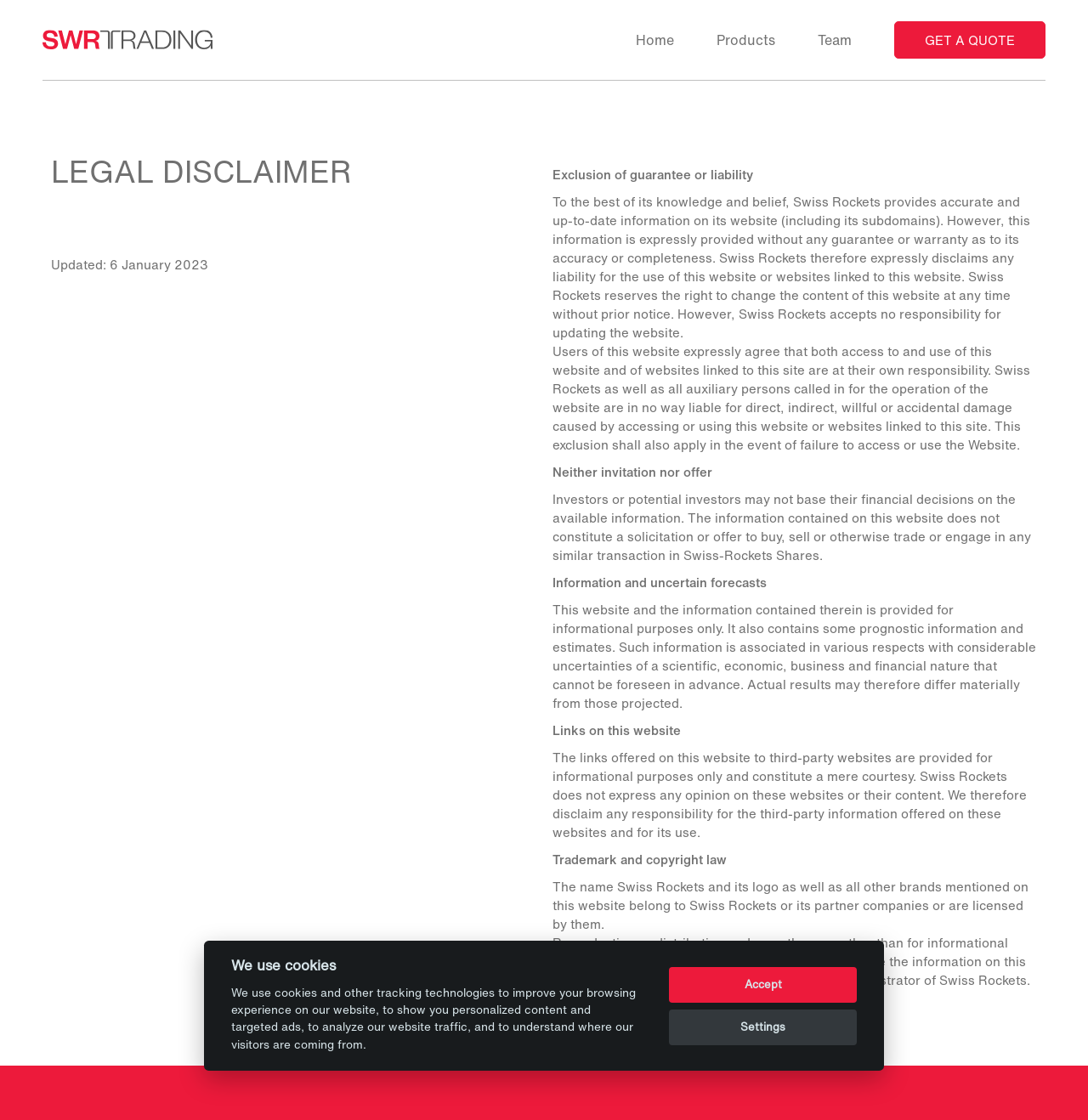What is the name of the company?
Look at the screenshot and respond with a single word or phrase.

Swiss Rockets